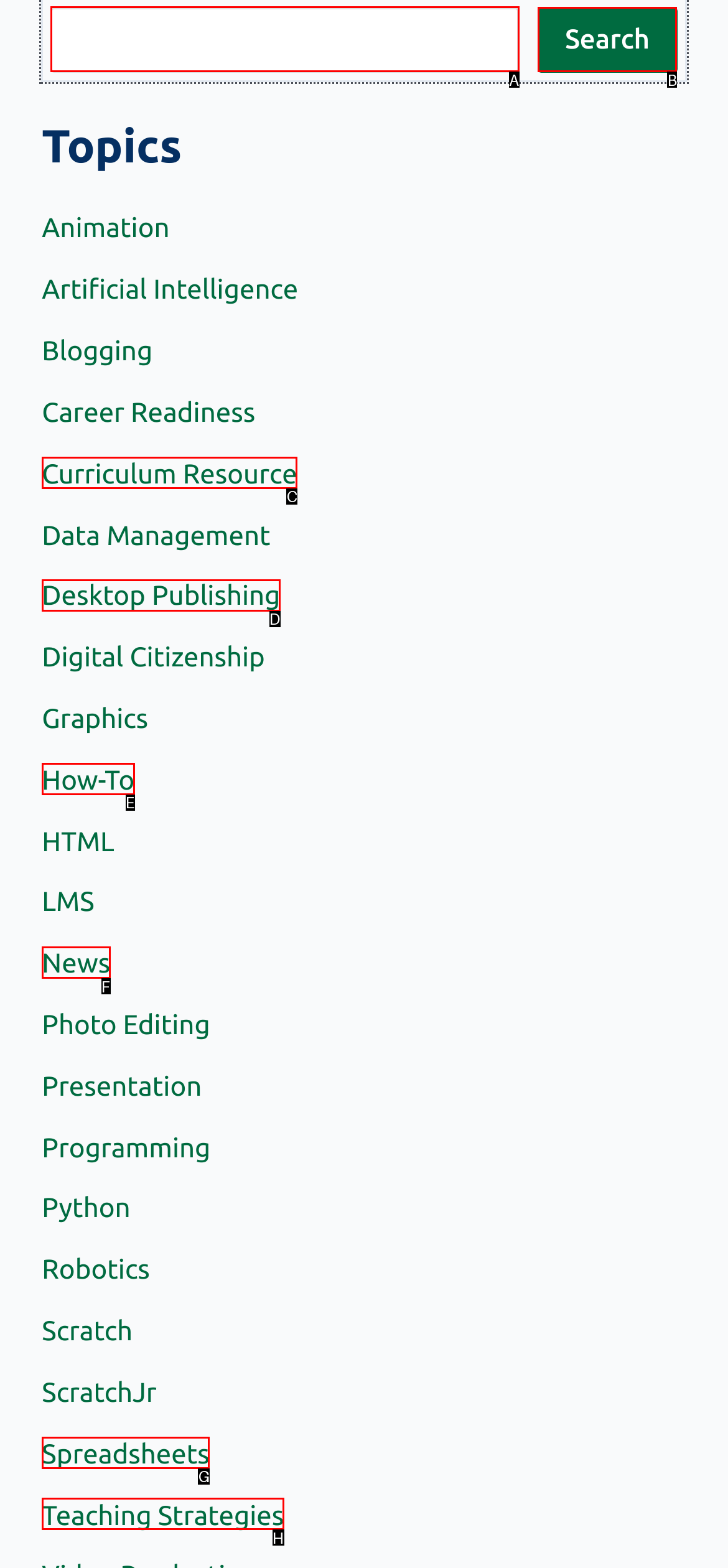Which option should you click on to fulfill this task: Search for a topic? Answer with the letter of the correct choice.

A